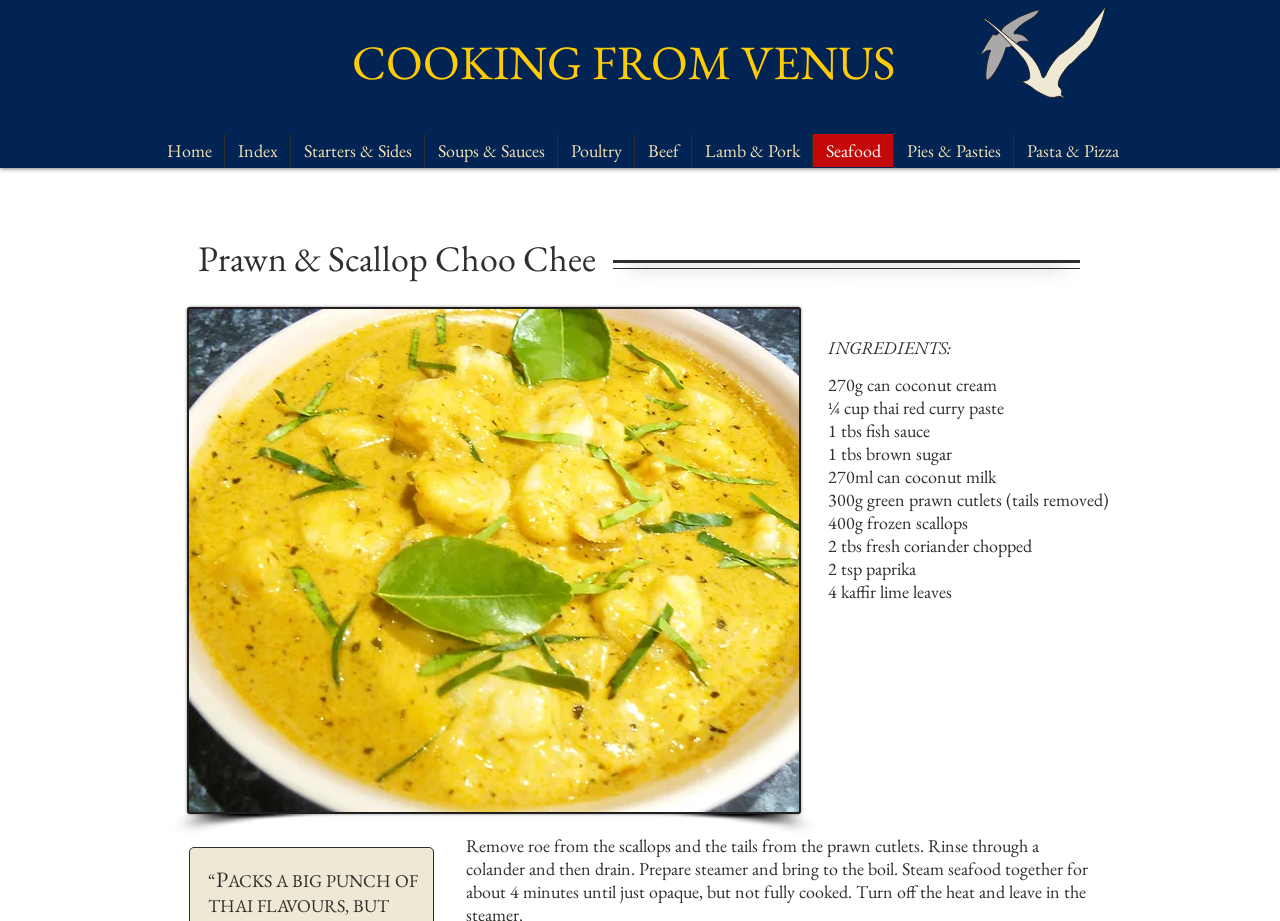Locate the bounding box coordinates of the element I should click to achieve the following instruction: "Visit the Baker Community".

None